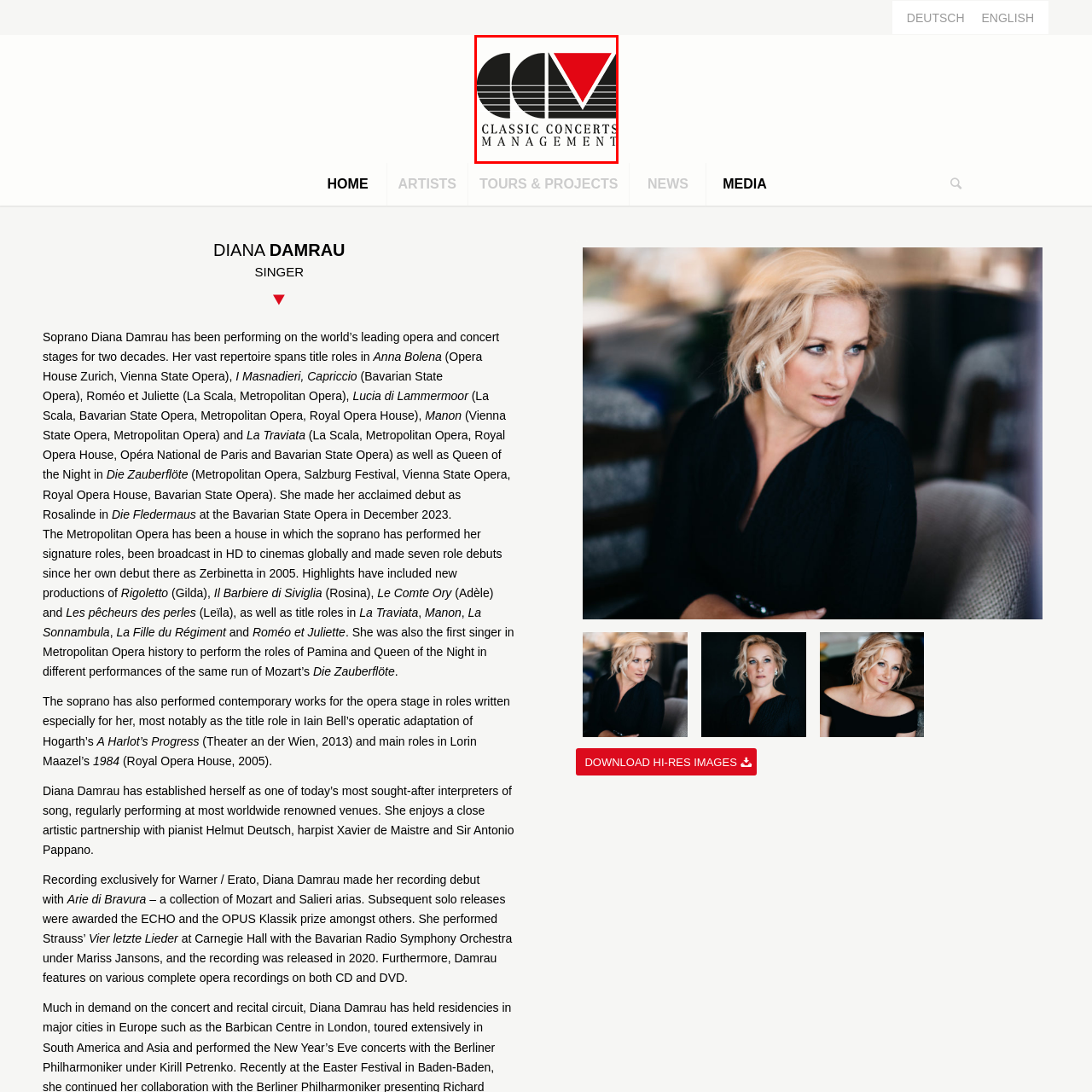What is written below the graphic?
Examine the area marked by the red bounding box and respond with a one-word or short phrase answer.

CLASSIC CONCERTS MANAGEMENT